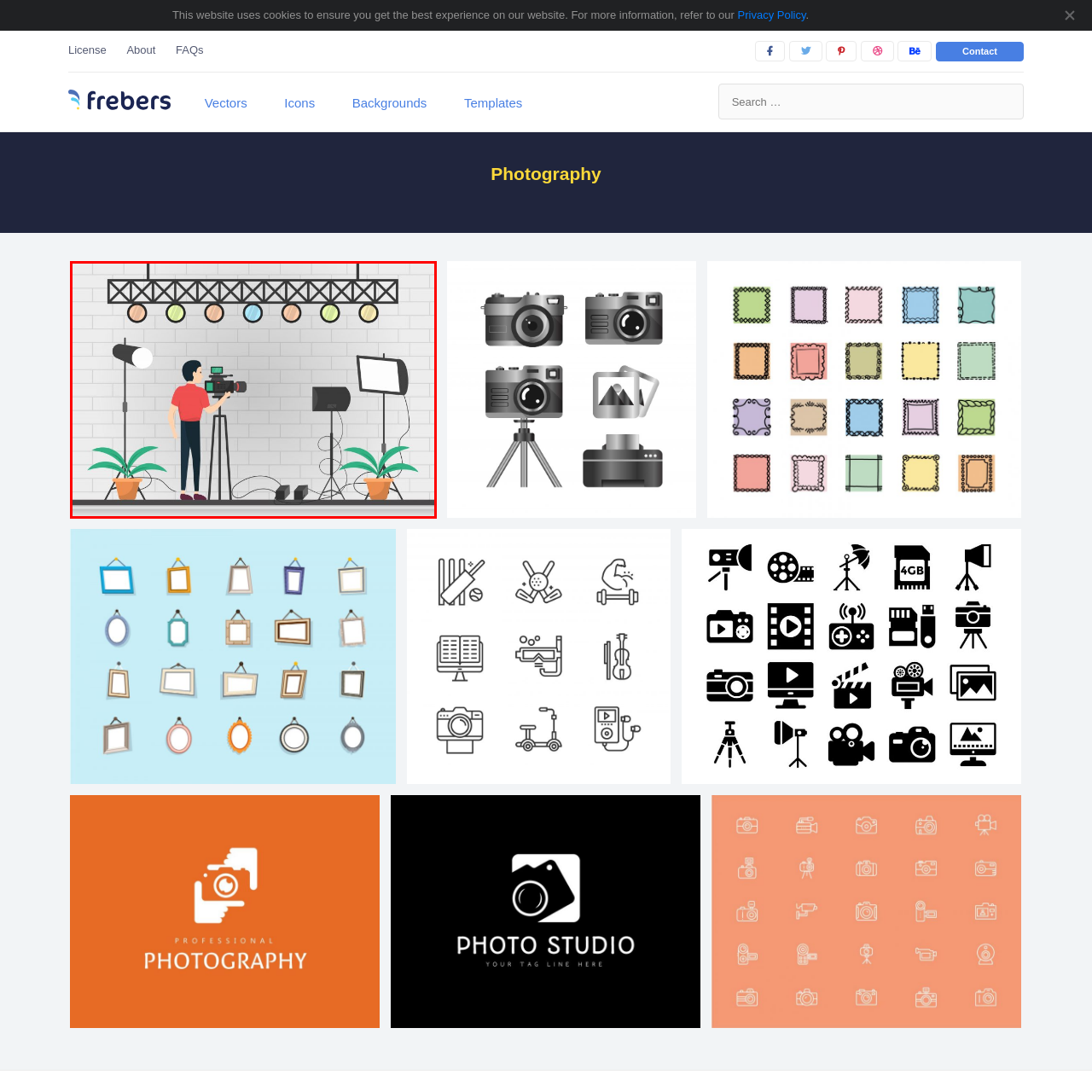What type of light is provided by the softbox?
Take a close look at the image highlighted by the red bounding box and answer the question thoroughly based on the details you see.

According to the caption, the softbox to the cameraman's right provides diffused light, which is essential for achieving the perfect shot in photography and film production.